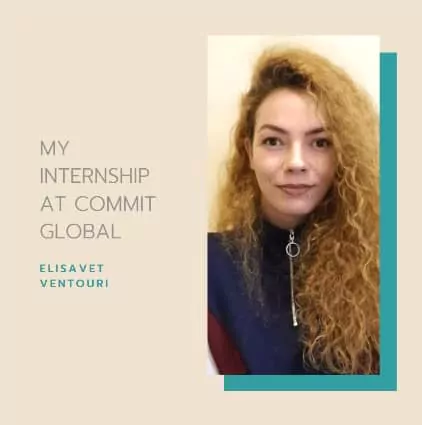What is the font style of the text 'MY INTERNSHIP AT COMMIT GLOBAL'?
Provide a concise answer using a single word or phrase based on the image.

modern, bold